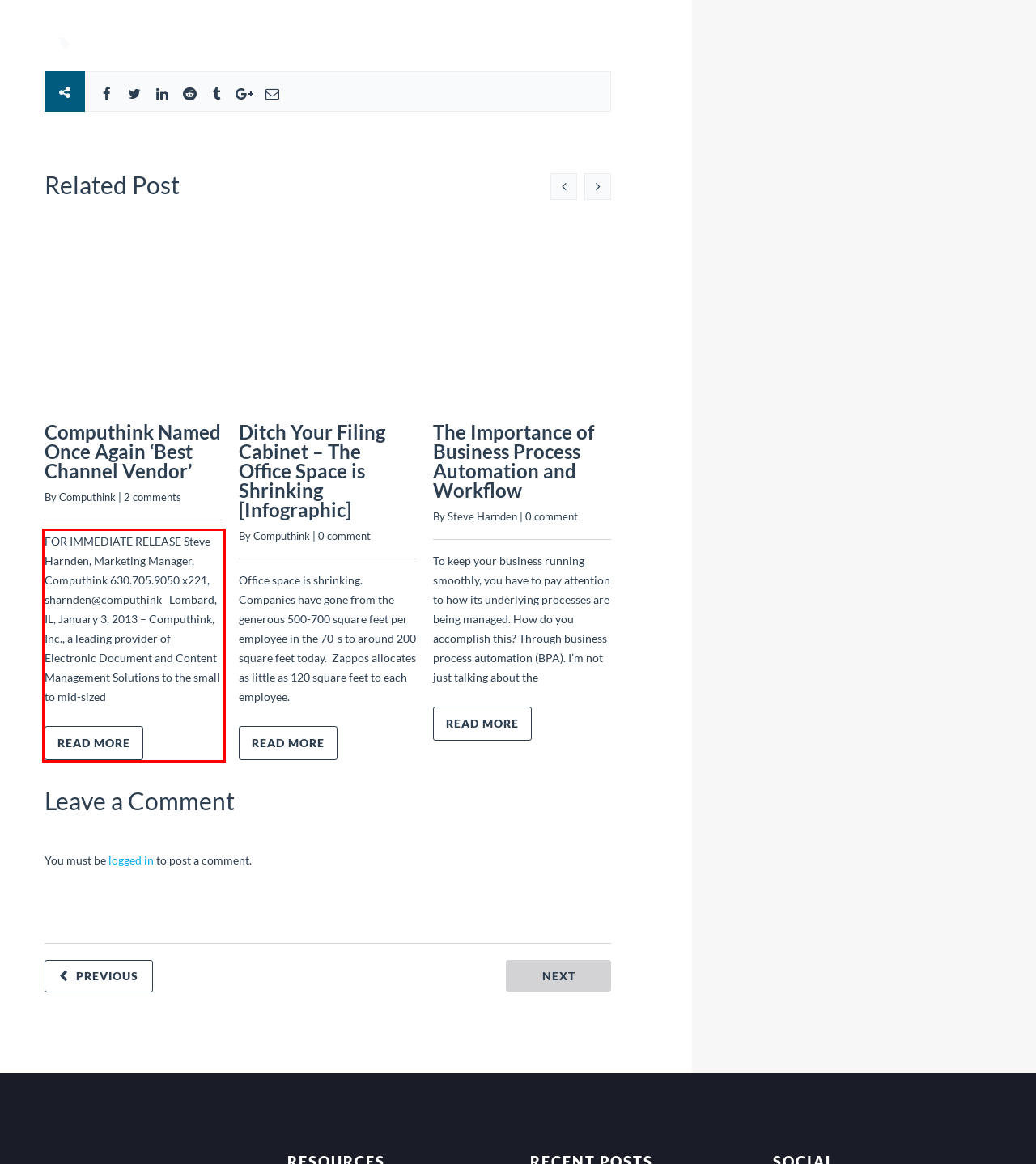You have a webpage screenshot with a red rectangle surrounding a UI element. Extract the text content from within this red bounding box.

FOR IMMEDIATE RELEASE Steve Harnden, Marketing Manager, Computhink 630.705.9050 x221, sharnden@computhink Lombard, IL, January 3, 2013 – Computhink, Inc., a leading provider of Electronic Document and Content Management Solutions to the small to mid-sized READ MORE